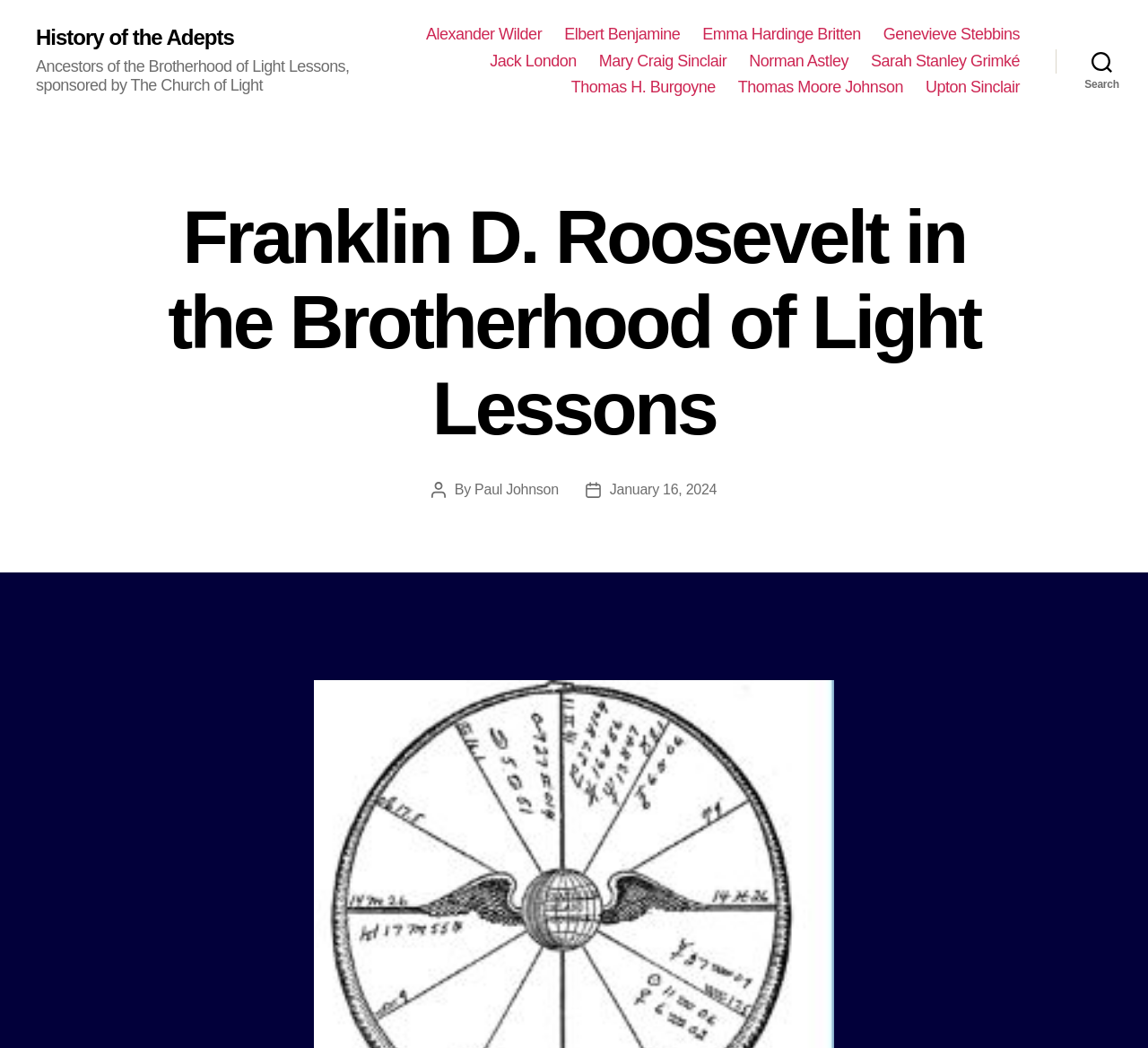Given the element description "Jack London" in the screenshot, predict the bounding box coordinates of that UI element.

[0.427, 0.049, 0.502, 0.068]